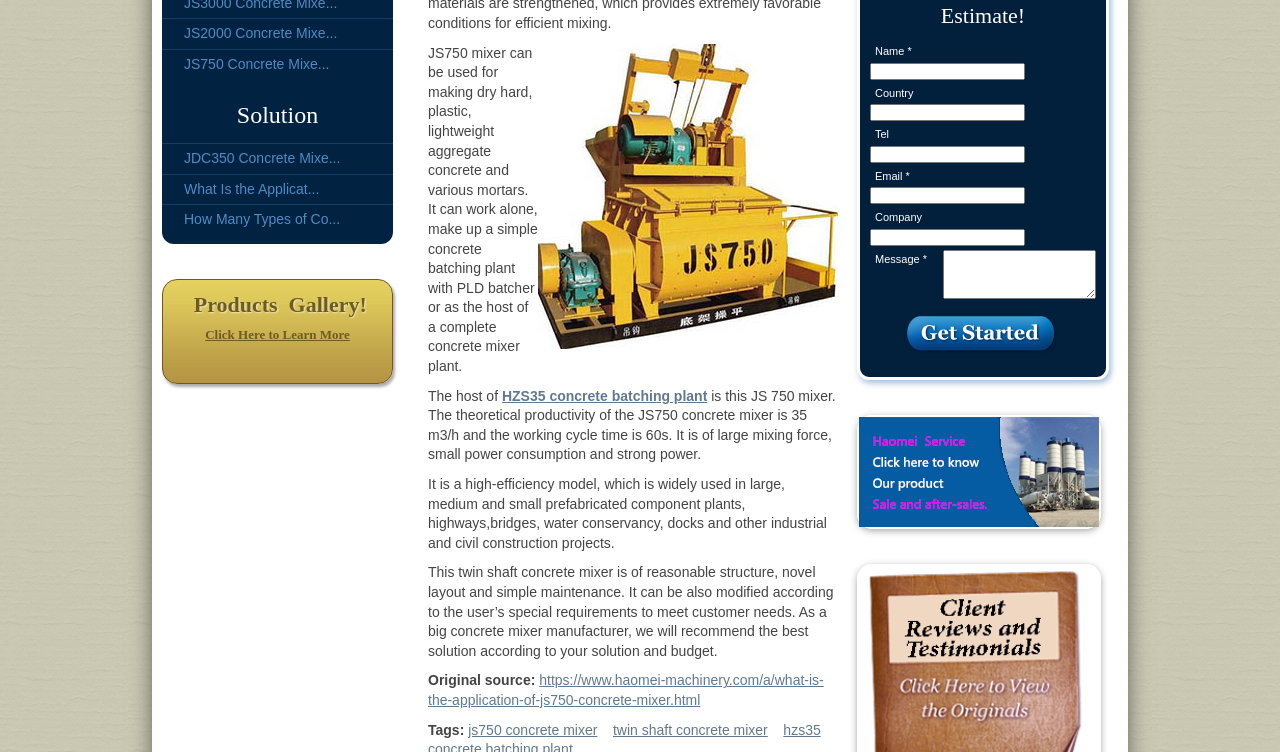Calculate the bounding box coordinates for the UI element based on the following description: "twin shaft concrete mixer". Ensure the coordinates are four float numbers between 0 and 1, i.e., [left, top, right, bottom].

[0.479, 0.96, 0.6, 0.981]